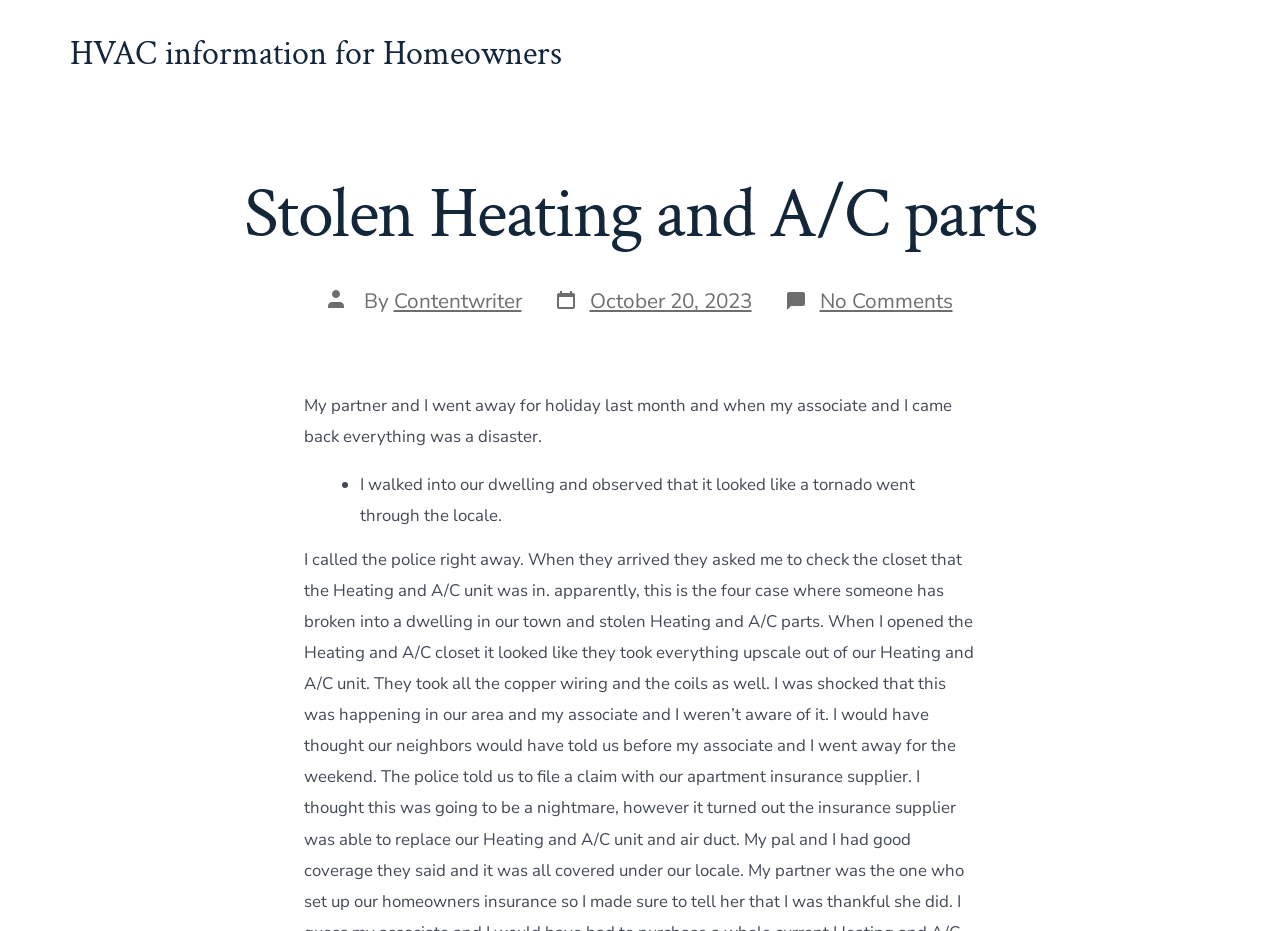When was the post published?
Relying on the image, give a concise answer in one word or a brief phrase.

October 20, 2023